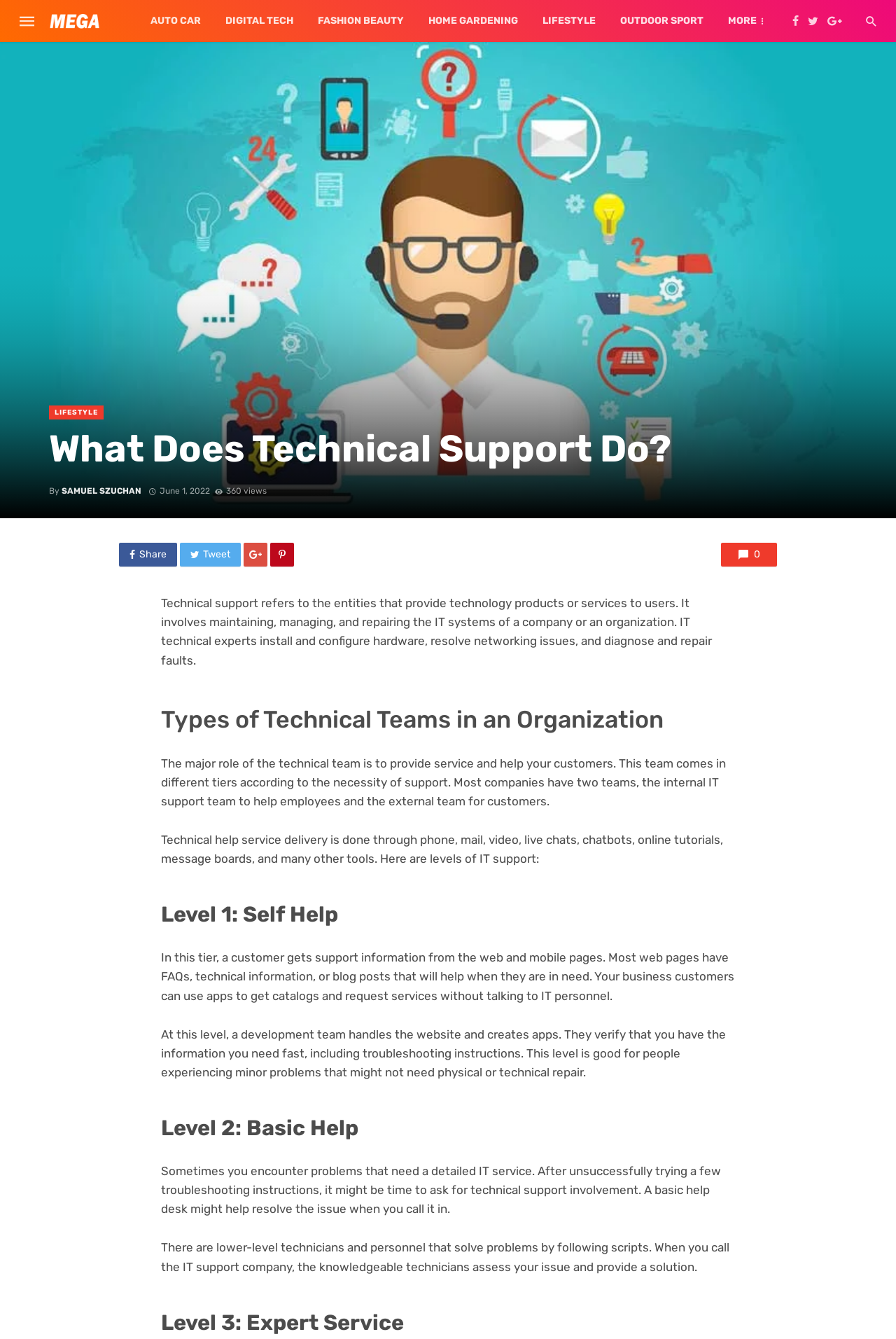Find the bounding box coordinates of the element you need to click on to perform this action: 'Click the logo'. The coordinates should be represented by four float values between 0 and 1, in the format [left, top, right, bottom].

[0.052, 0.0, 0.115, 0.031]